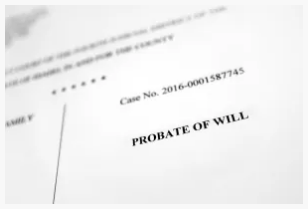Consider the image and give a detailed and elaborate answer to the question: 
What is the purpose of the probate process?

The probate process, as indicated by the document header 'PROBATE OF WILL', involves verifying the validity of a will and overseeing the administration of a deceased person's estate. This process is essential for ensuring the proper distribution of assets after one's death.